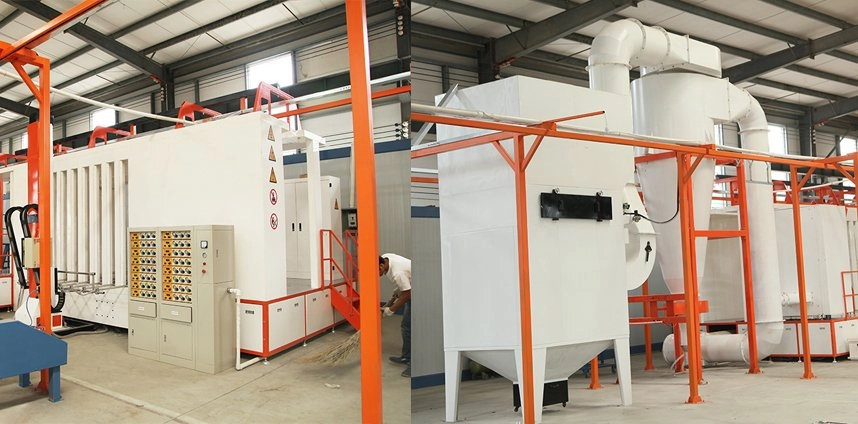What is the function of the bright orange framework?
Using the image, provide a concise answer in one word or a short phrase.

Support and visibility